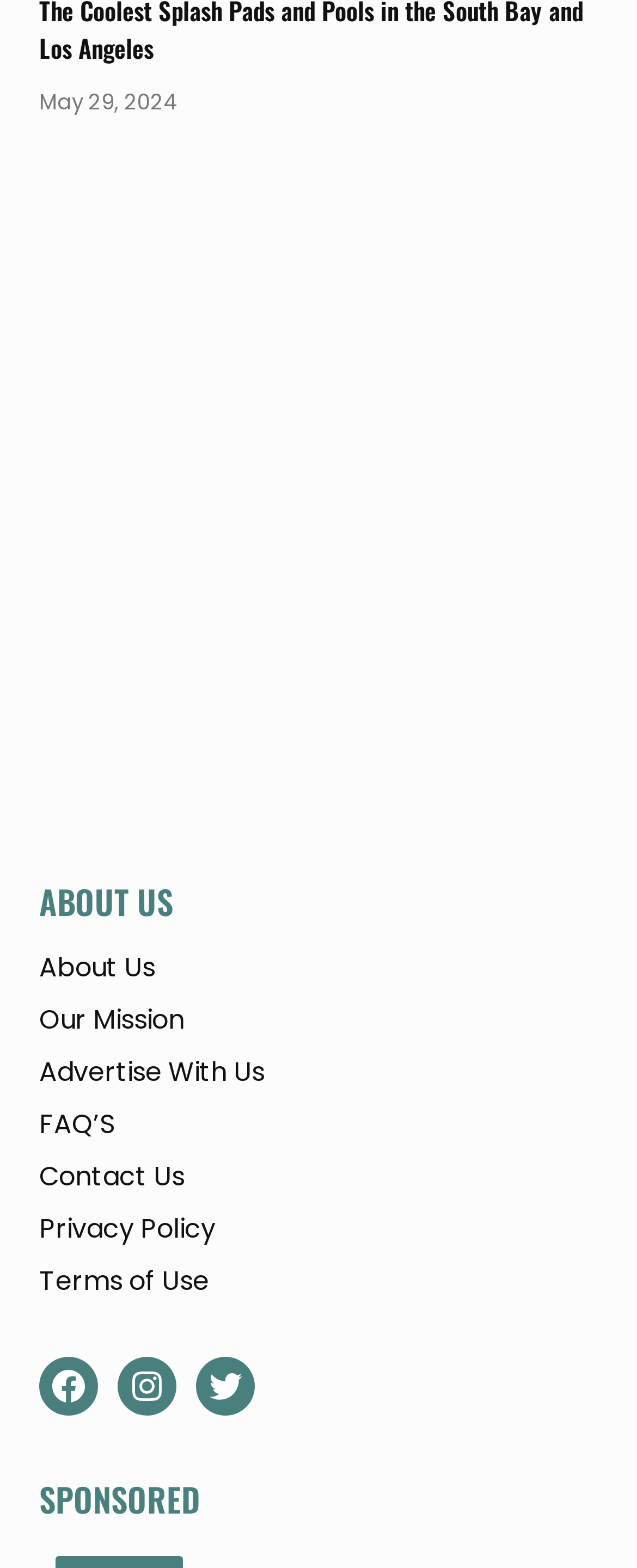What is the second heading on the webpage?
Answer the question with detailed information derived from the image.

The second heading is obtained from the heading element with the text 'SPONSORED' which is located below the 'ABOUT US' heading.